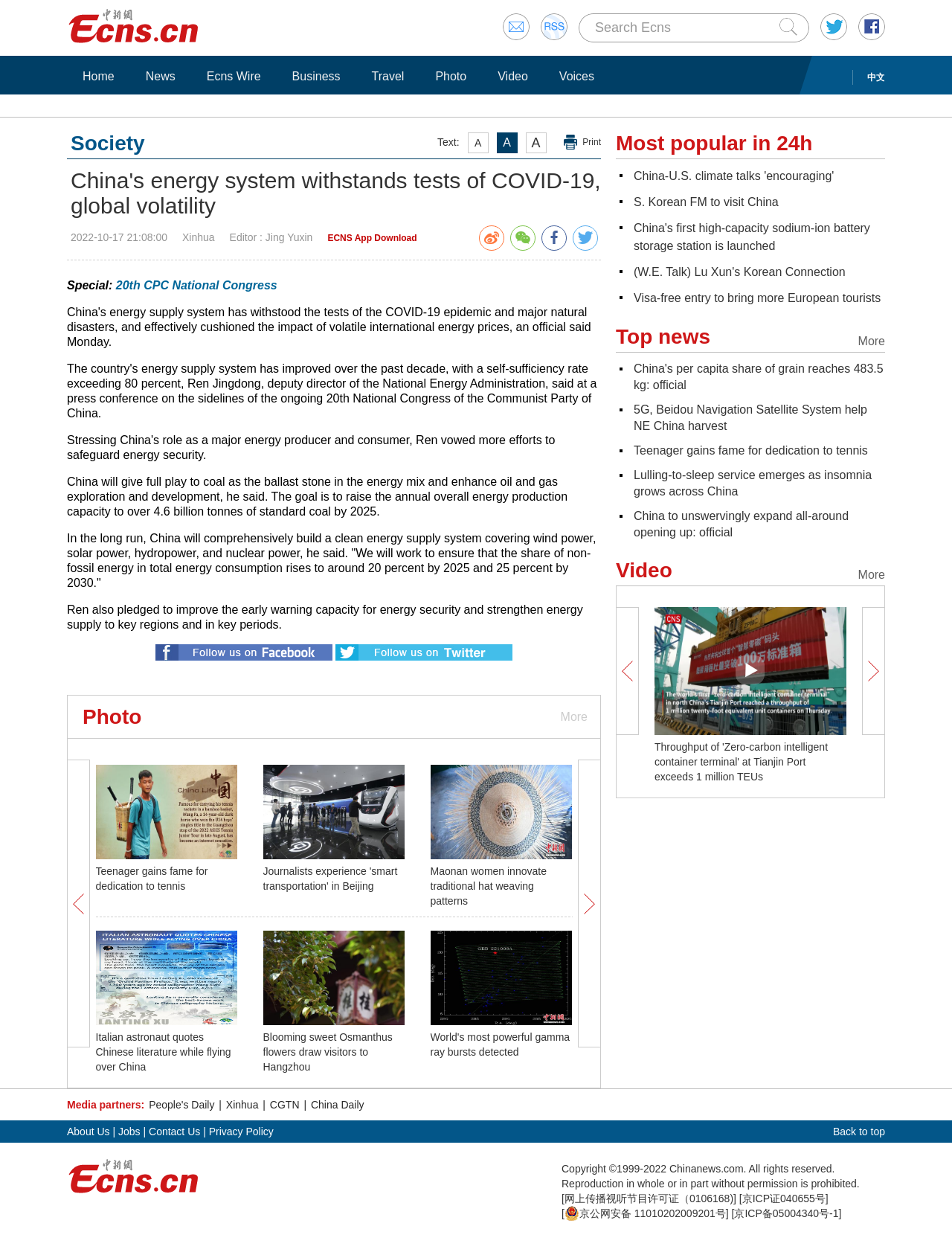Bounding box coordinates are to be given in the format (top-left x, top-left y, bottom-right x, bottom-right y). All values must be floating point numbers between 0 and 1. Provide the bounding box coordinate for the UI element described as: Back to top

[0.875, 0.891, 0.93, 0.908]